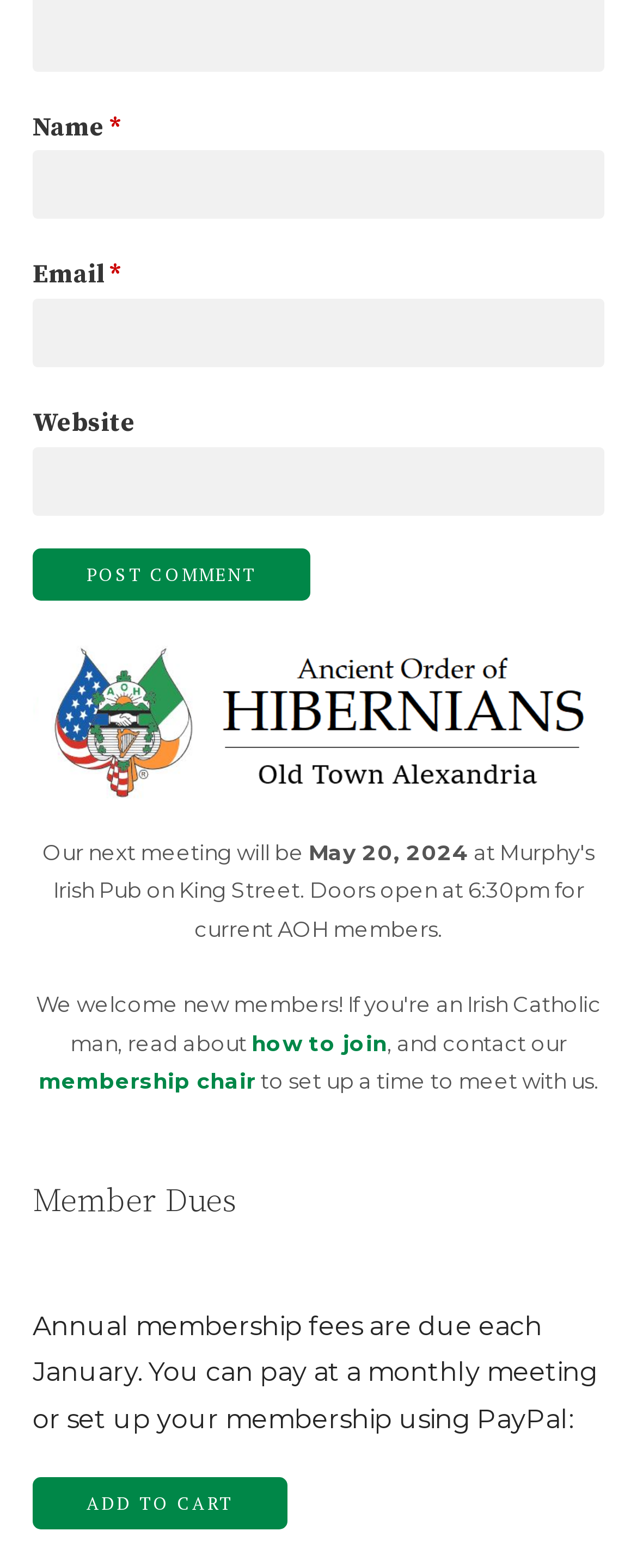Identify the bounding box for the given UI element using the description provided. Coordinates should be in the format (top-left x, top-left y, bottom-right x, bottom-right y) and must be between 0 and 1. Here is the description: parent_node: 0 title="Search"

None